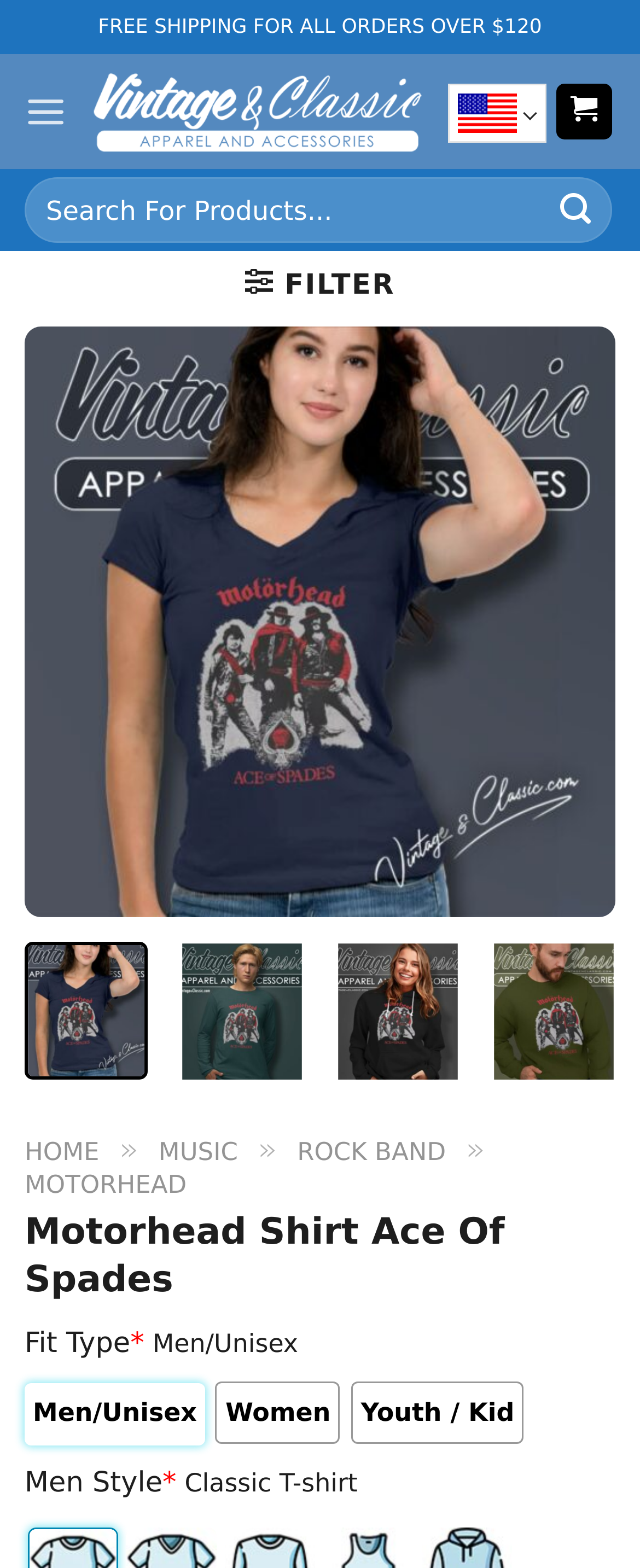Find the UI element described as: "parent_node: Men/Unisex name="color-group-1693676195817" value="Unisex"" and predict its bounding box coordinates. Ensure the coordinates are four float numbers between 0 and 1, [left, top, right, bottom].

[0.051, 0.886, 0.085, 0.899]